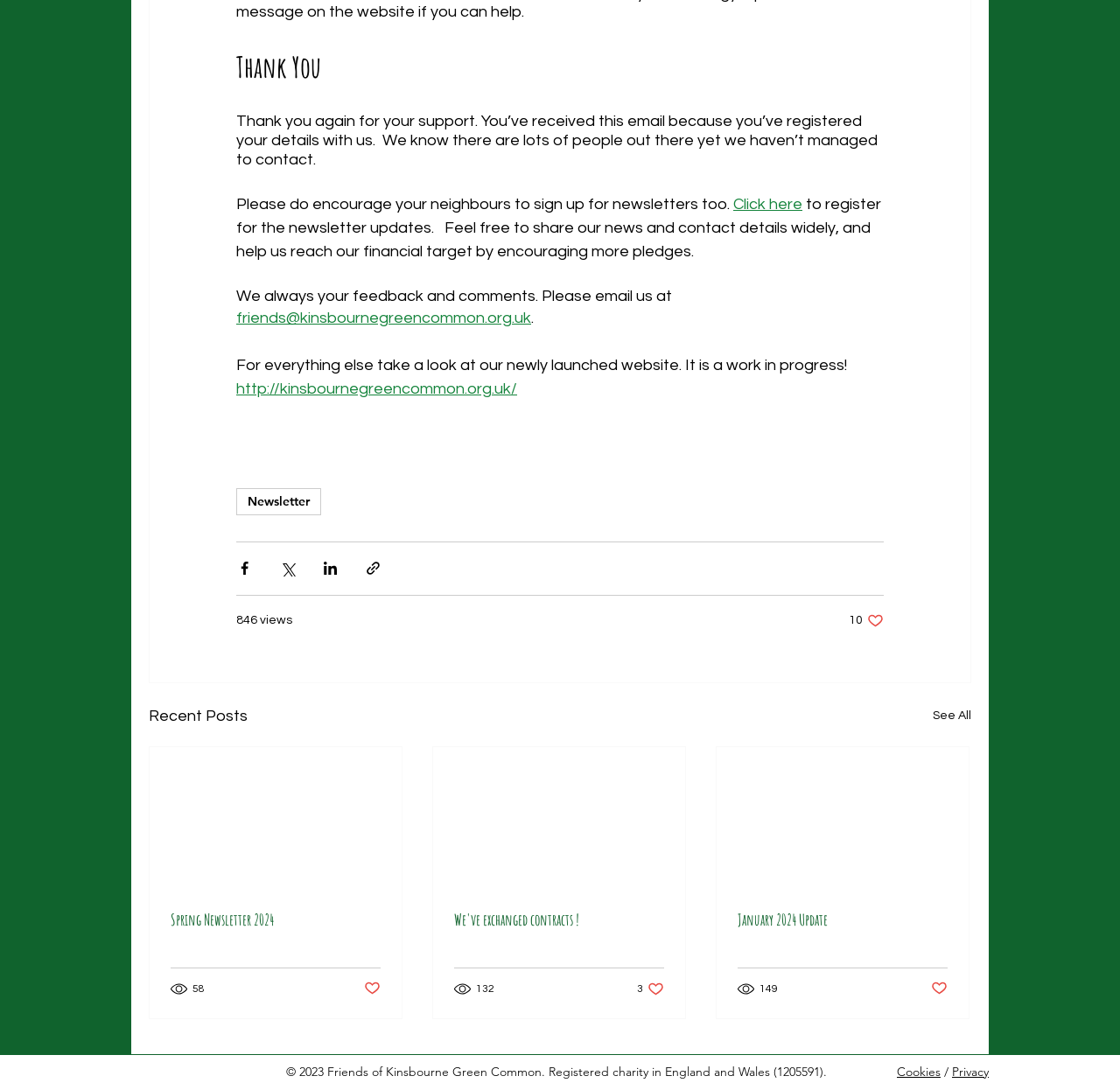What is the email address to contact for feedback and comments?
From the image, respond using a single word or phrase.

friends@kinsbournegreencommon.org.uk